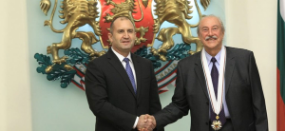Provide a comprehensive description of the image.

The image captures a significant moment in Bulgarian affairs, showcasing a formal handshake between two distinguished individuals in front of a backdrop featuring the national coat of arms of Bulgaria. This setting suggests an official ceremony, likely related to a recognition or award, possibly linked to contributions to the nation. One of the individuals appears to be presenting an honor, as indicated by the medal displayed around the neck of the other participant. This portrayal emphasizes the importance of collaboration and recognition within the context of national leadership and contributions to society. The solemnity and respect conveyed in their expressions reflect the gravity of the occasion, highlighting the value placed on service and merit within the Bulgarian community.